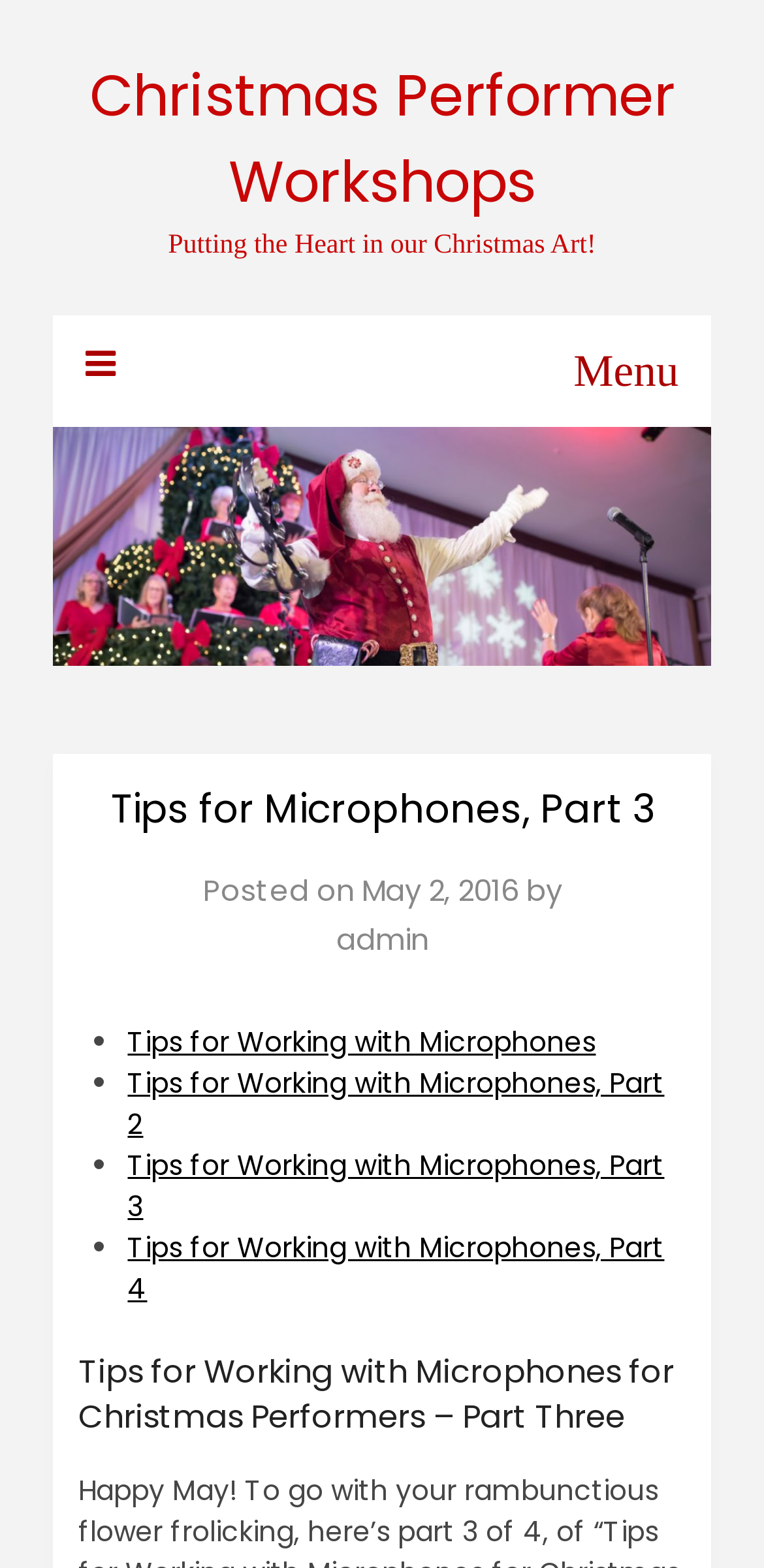Find and specify the bounding box coordinates that correspond to the clickable region for the instruction: "Read the heading Tips for Working with Microphones for Christmas Performers – Part Three".

[0.103, 0.862, 0.897, 0.919]